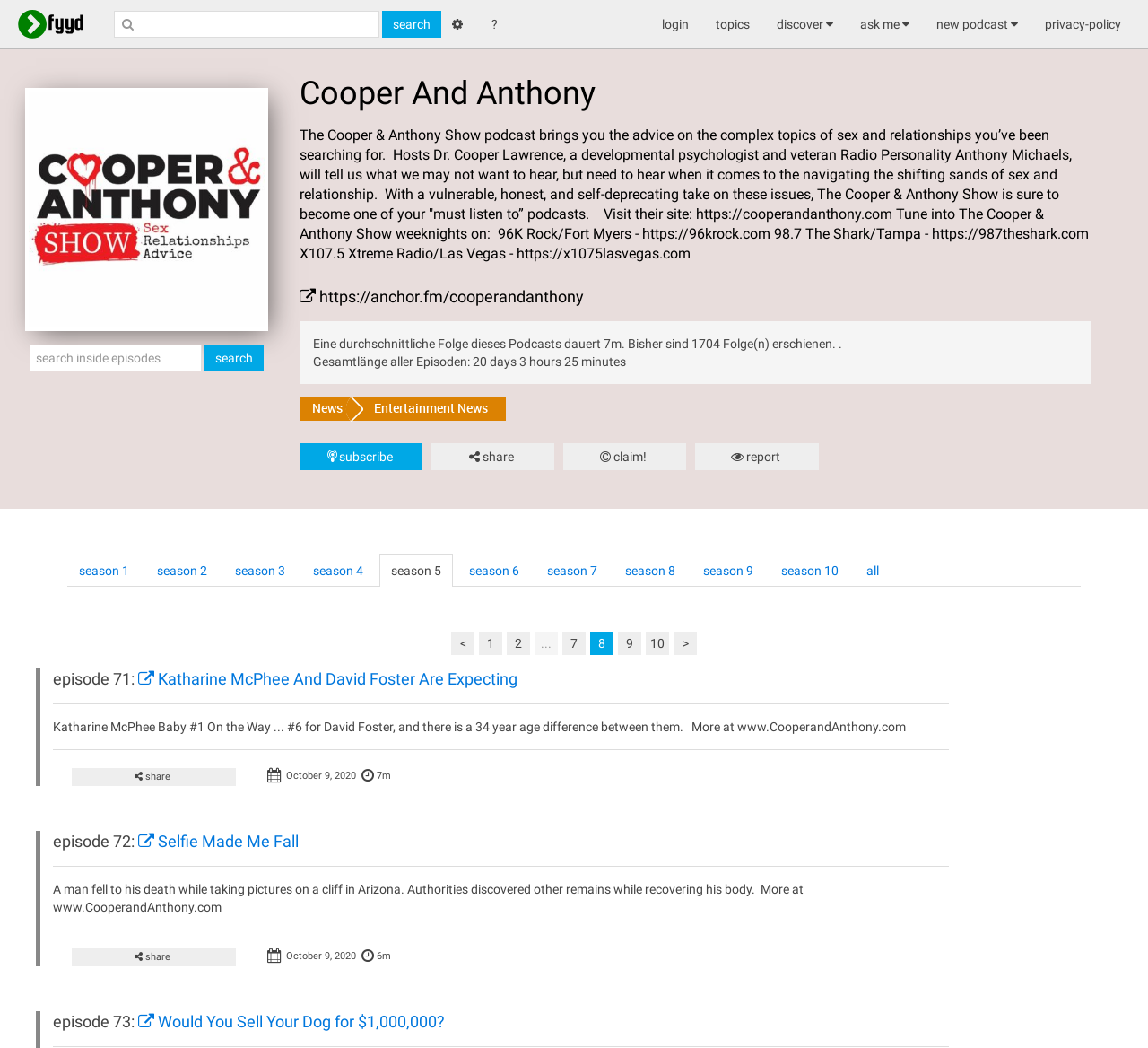Determine the bounding box for the UI element described here: "subscribe".

[0.261, 0.423, 0.368, 0.449]